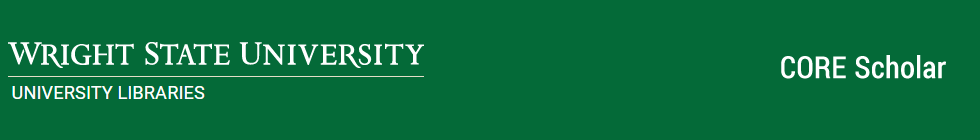Use a single word or phrase to answer the following:
What is 'CORE Scholar'?

Digital repository